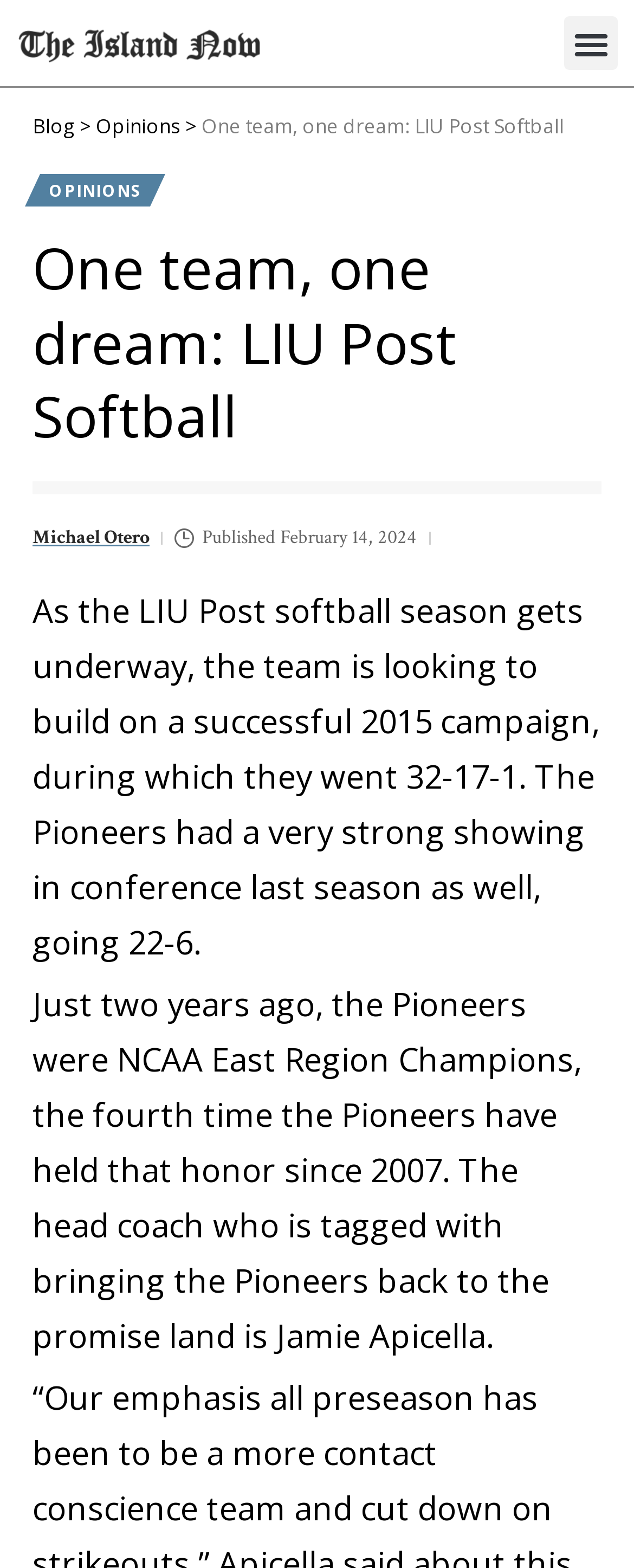What honor did the Pioneers hold in 2007?
Refer to the image and provide a one-word or short phrase answer.

NCAA East Region Champions